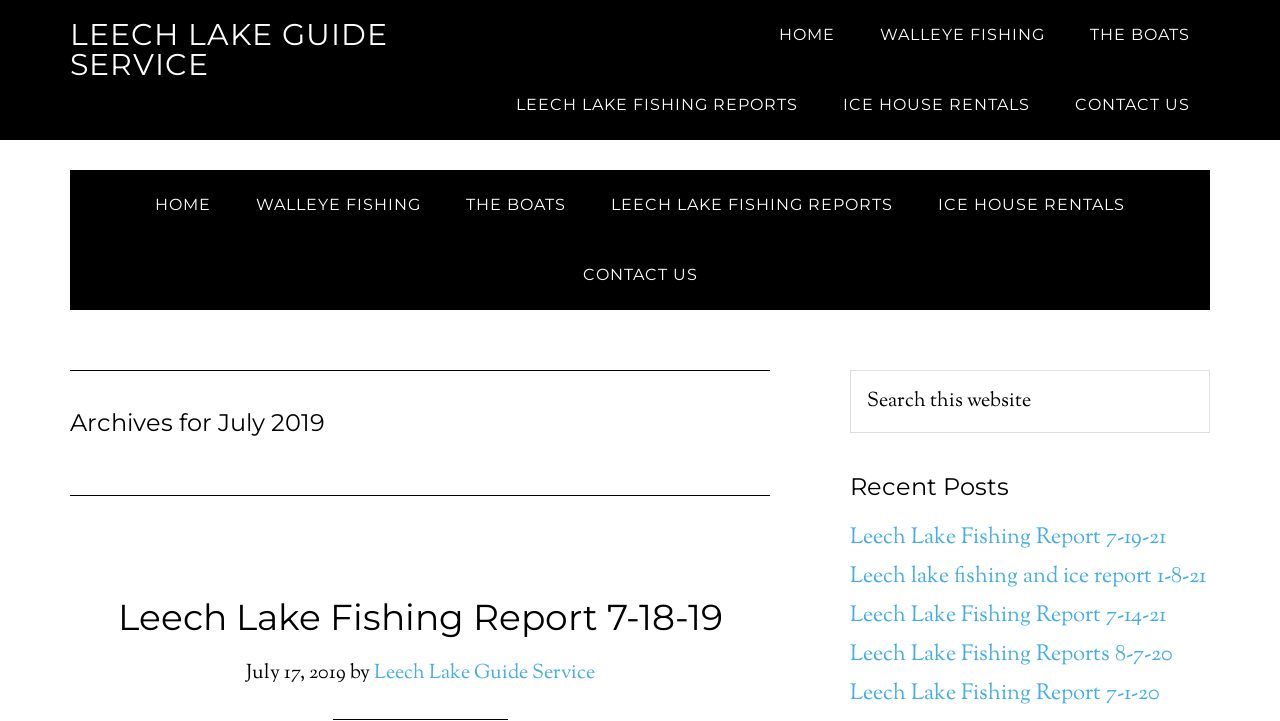What is the name of the guide service?
Refer to the image and offer an in-depth and detailed answer to the question.

The name of the guide service can be found in the top-left corner of the webpage, where it is written as 'LEECH LAKE GUIDE SERVICE' and also as a link. This suggests that the webpage is related to a guide service called Leech Lake Guide Service.